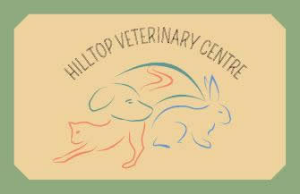What is written above the animal figures in the logo?
Based on the visual information, provide a detailed and comprehensive answer.

Above the animal figures in the logo, the name 'HILLTOP VETERINARY CENTRE' is displayed in a friendly, inviting font, which reinforces the center's welcoming atmosphere and emphasizes the veterinary practice's commitment to providing compassionate care for pets.